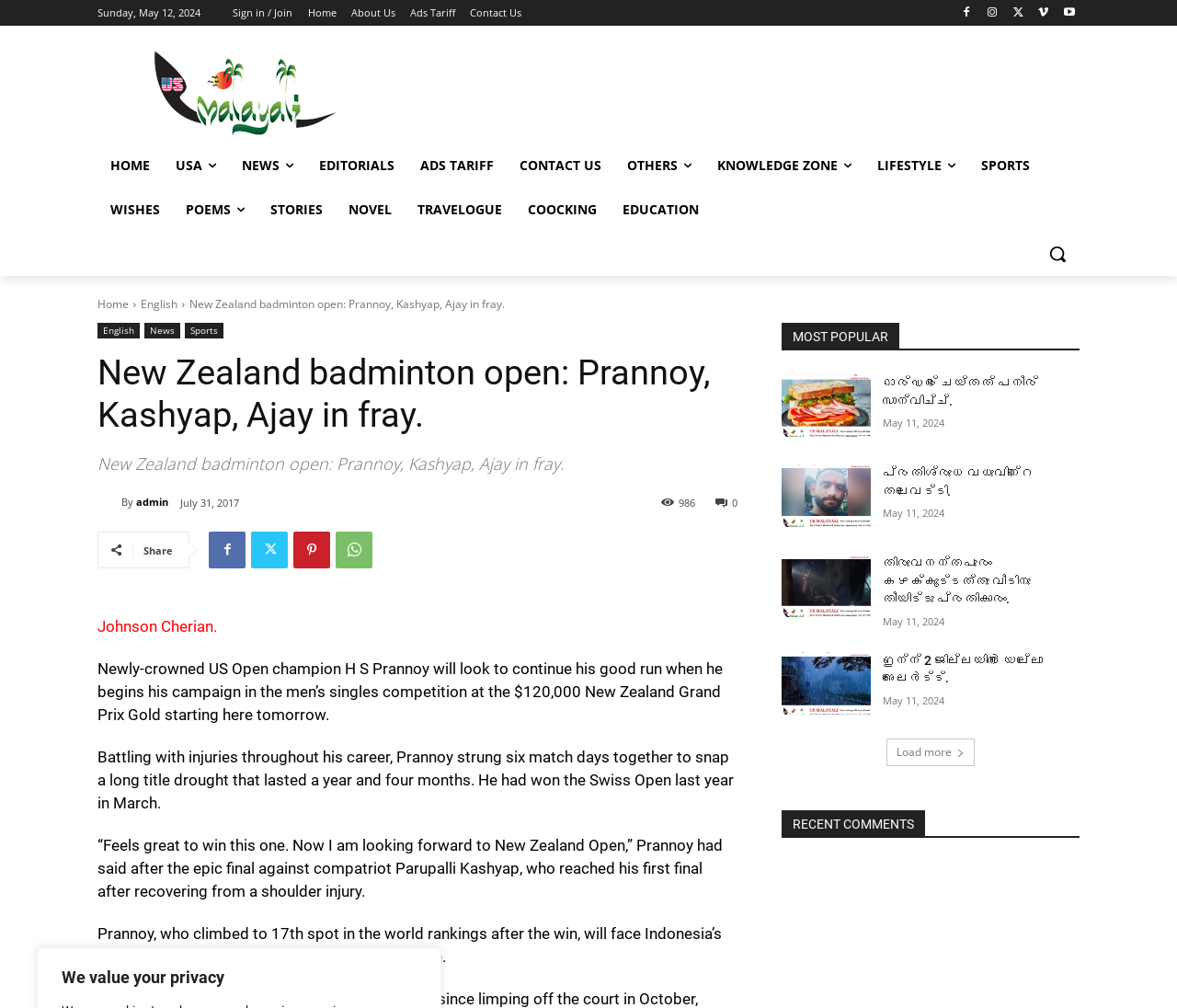Find the bounding box coordinates of the clickable region needed to perform the following instruction: "Sign in or join". The coordinates should be provided as four float numbers between 0 and 1, i.e., [left, top, right, bottom].

[0.198, 0.0, 0.248, 0.026]